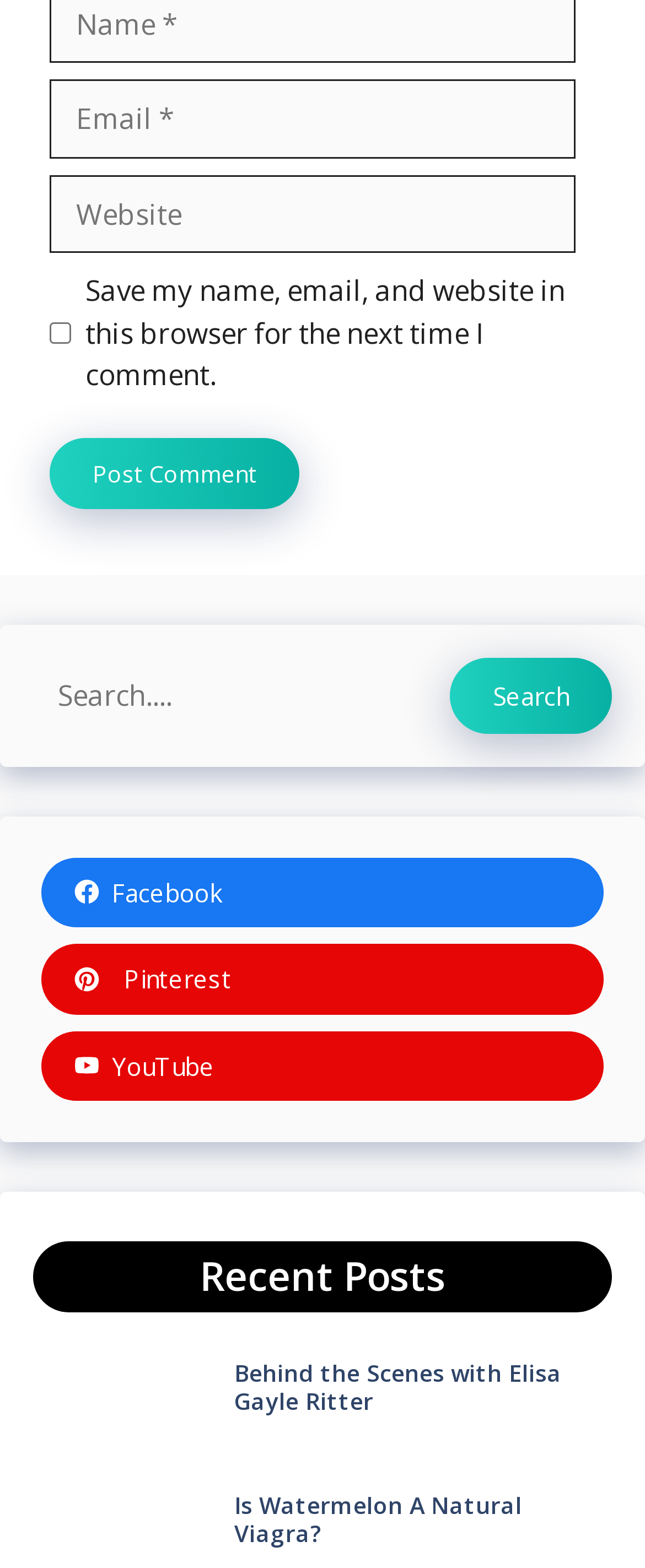What is the label of the first textbox?
Using the visual information, reply with a single word or short phrase.

Email